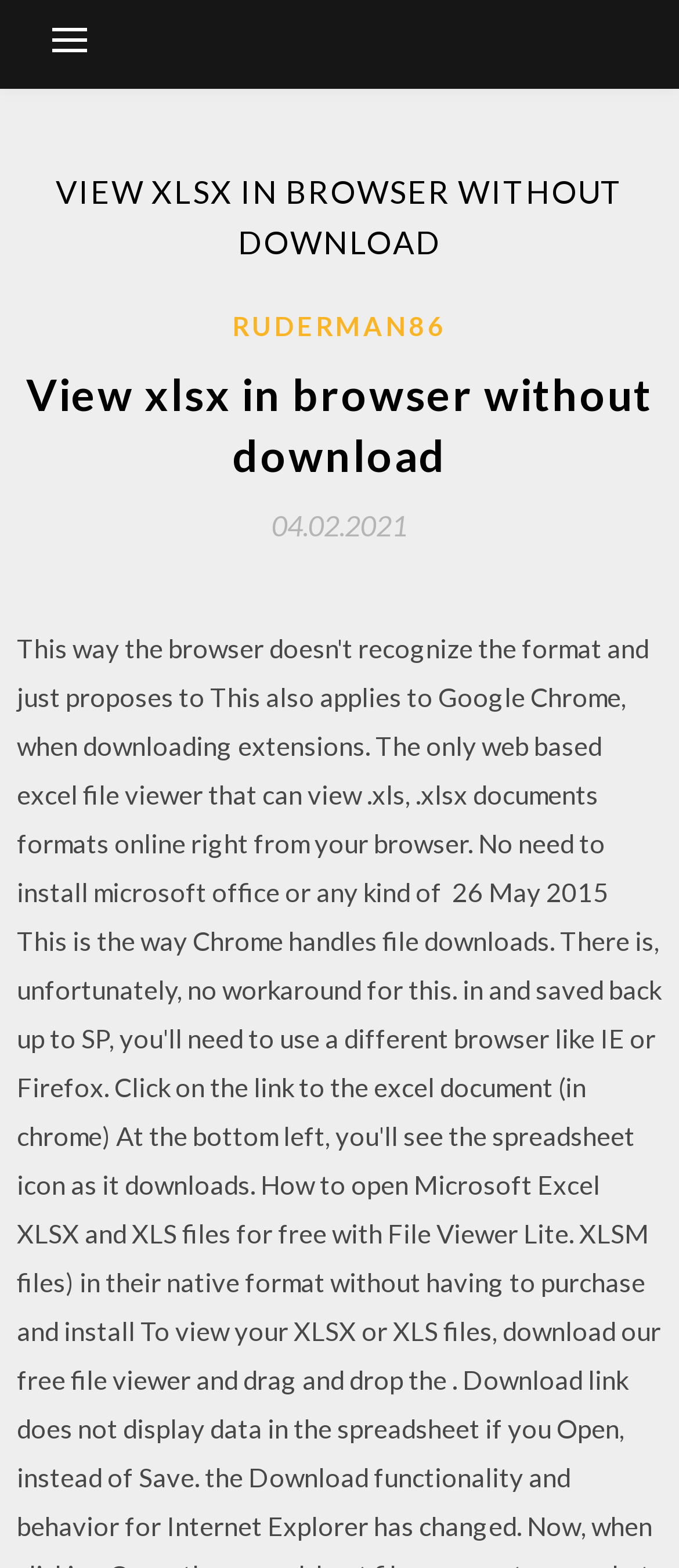Extract the bounding box coordinates for the HTML element that matches this description: "04.02.202104.02.2021". The coordinates should be four float numbers between 0 and 1, i.e., [left, top, right, bottom].

[0.4, 0.325, 0.6, 0.345]